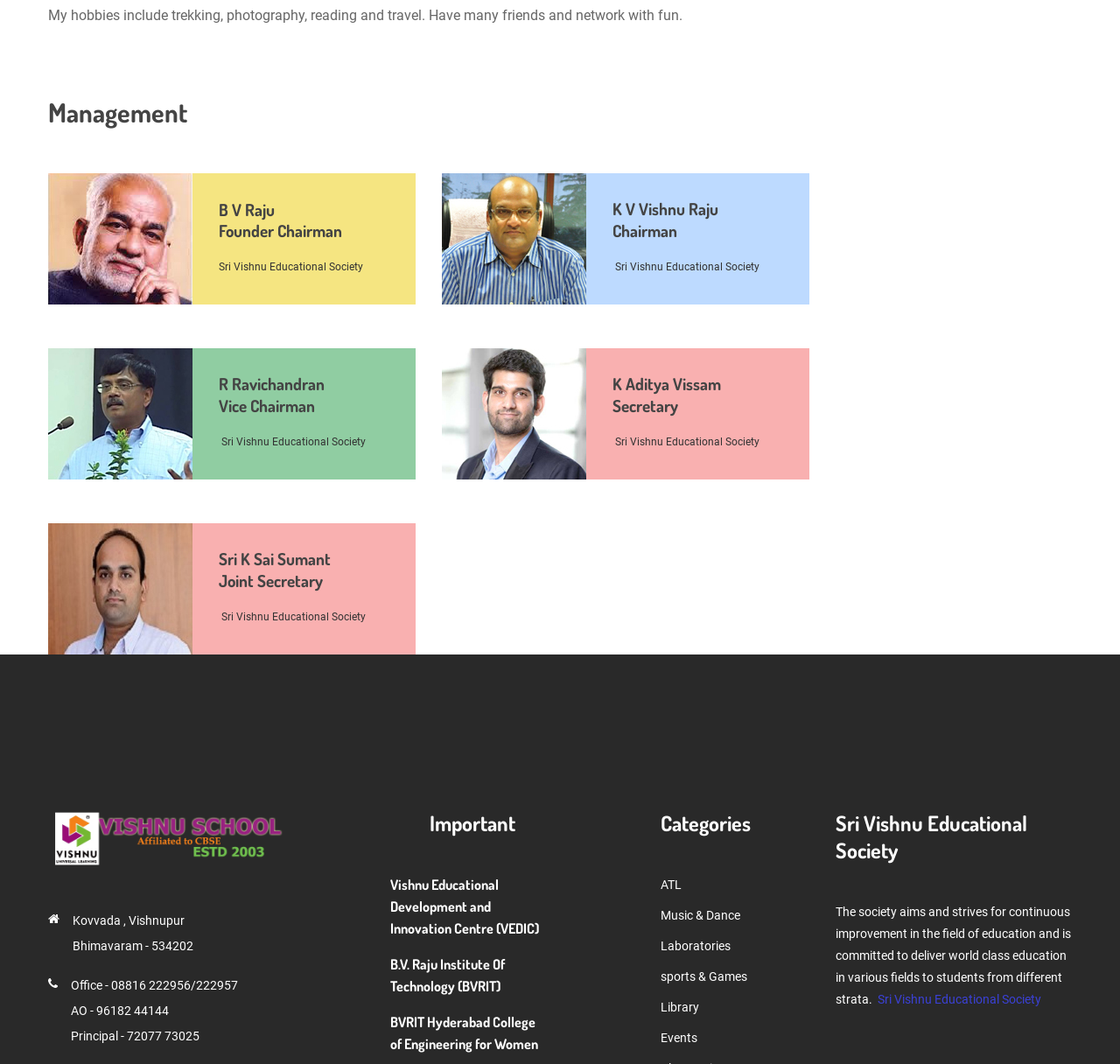Provide the bounding box coordinates of the HTML element this sentence describes: "Founder Chairman". The bounding box coordinates consist of four float numbers between 0 and 1, i.e., [left, top, right, bottom].

[0.195, 0.207, 0.305, 0.227]